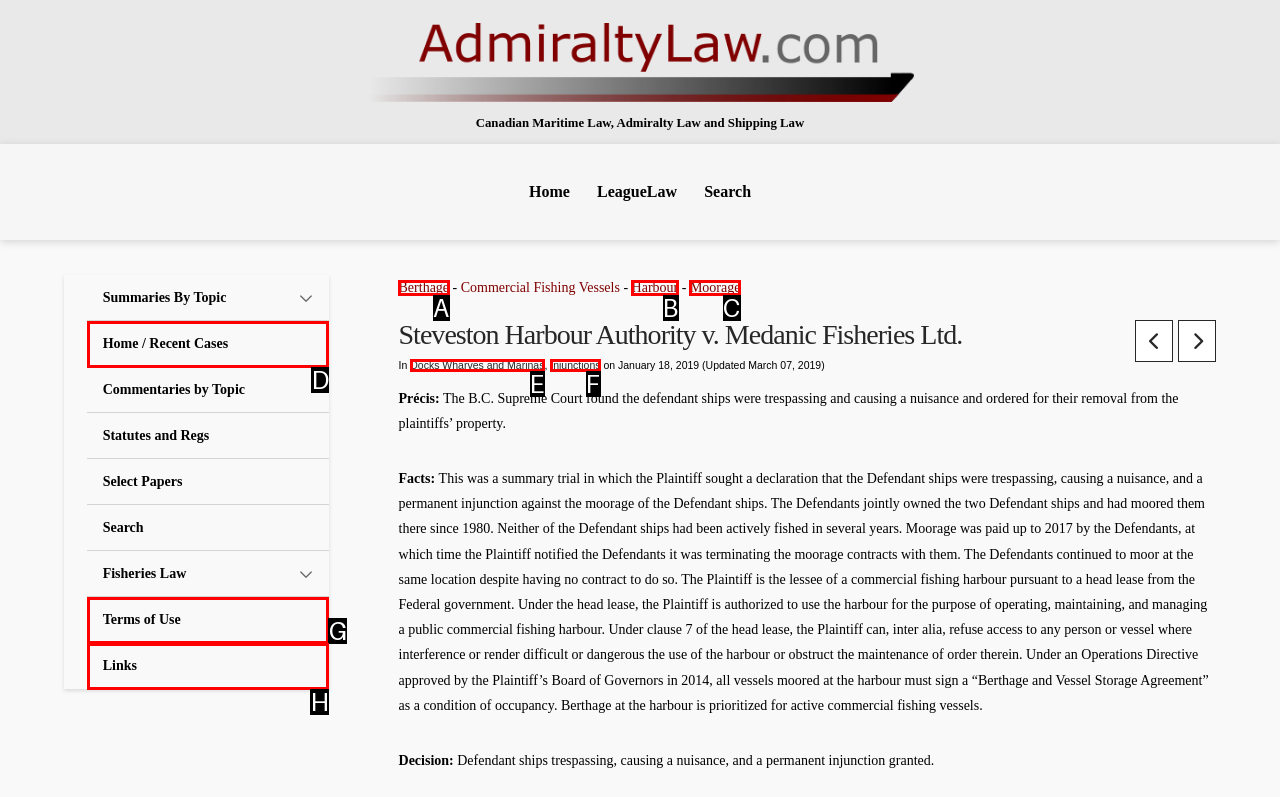Select the HTML element that matches the description: Okusi Associates Indonesian Corporate Services
Respond with the letter of the correct choice from the given options directly.

None